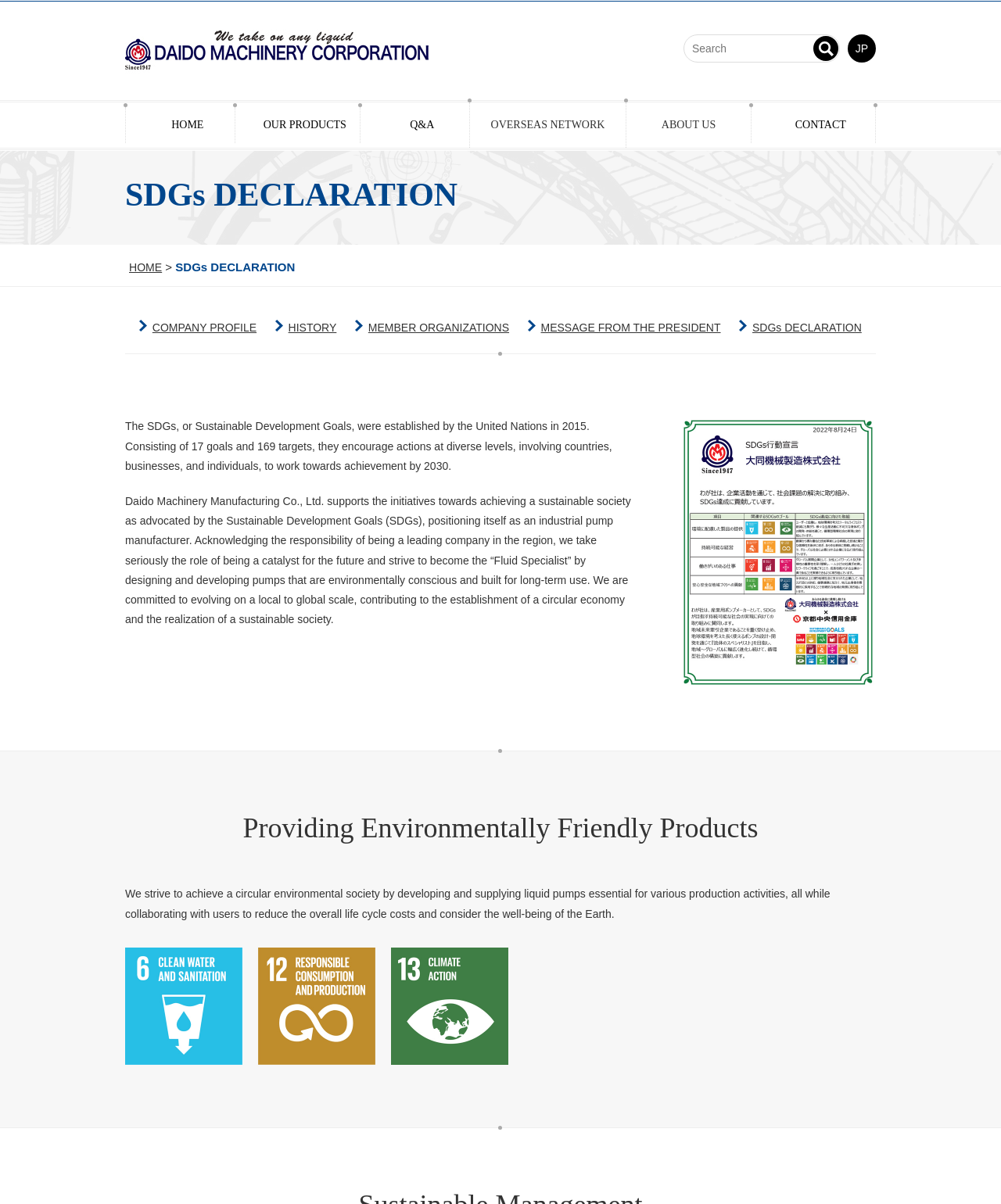Generate an in-depth caption that captures all aspects of the webpage.

The webpage is about Daido Machinery Corporation, an independent pump manufacturer that celebrated its 70th anniversary in 2017. At the top left, there is a logo of the company with a link to the homepage. Next to it, there is a search bar with a search button on the right. On the top right, there are links to switch the language to Japanese and a link to the homepage.

Below the top section, there are several links to different parts of the website, including "OUR PRODUCTS", "Q&A", "OVERSEAS NETWORK", "ABOUT US", and "CONTACT". 

The main content of the webpage is about the company's declaration on Sustainable Development Goals (SDGs). There is a heading "SDGs DECLARATION" followed by a brief introduction to SDGs and their goals. The company expresses its support for the SDGs and its commitment to becoming a "Fluid Specialist" by designing and developing environmentally conscious pumps.

Below the introduction, there is a figure, likely an image or a graph, related to the SDGs. The webpage then highlights the company's goal of providing environmentally friendly products, with a heading "Providing Environmentally Friendly Products". The company explains its efforts to achieve a circular environmental society by developing and supplying liquid pumps that reduce life cycle costs and consider the well-being of the Earth.

At the bottom of the webpage, there are three images representing three specific SDGs: "6. CLEAN WATER AND SANITATION", "12. RESPONSIBLE CONSUMPTION AND PRODUCTION", and "13. CLIMATE ACTION".